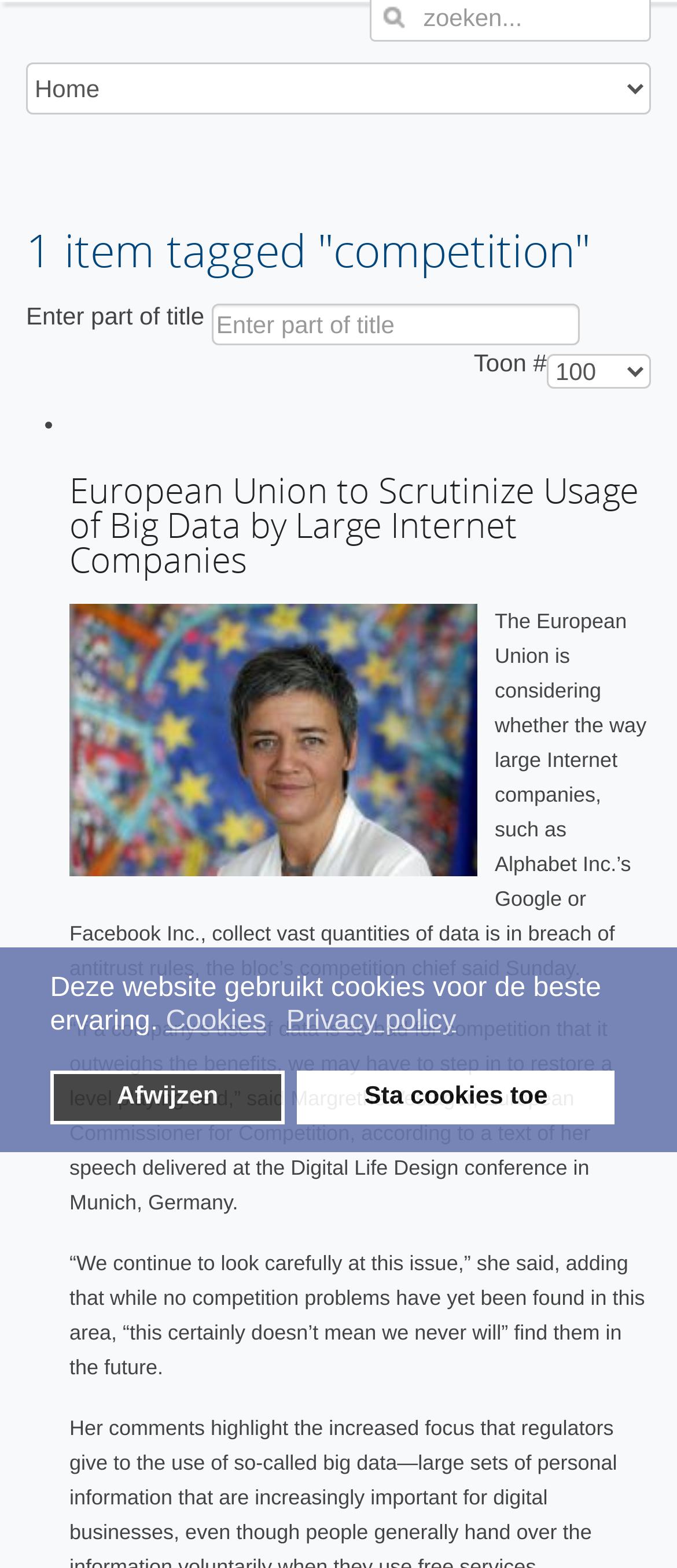Locate the bounding box coordinates of the area that needs to be clicked to fulfill the following instruction: "read the article about European Union scrutinizing big data". The coordinates should be in the format of four float numbers between 0 and 1, namely [left, top, right, bottom].

[0.103, 0.298, 0.944, 0.372]